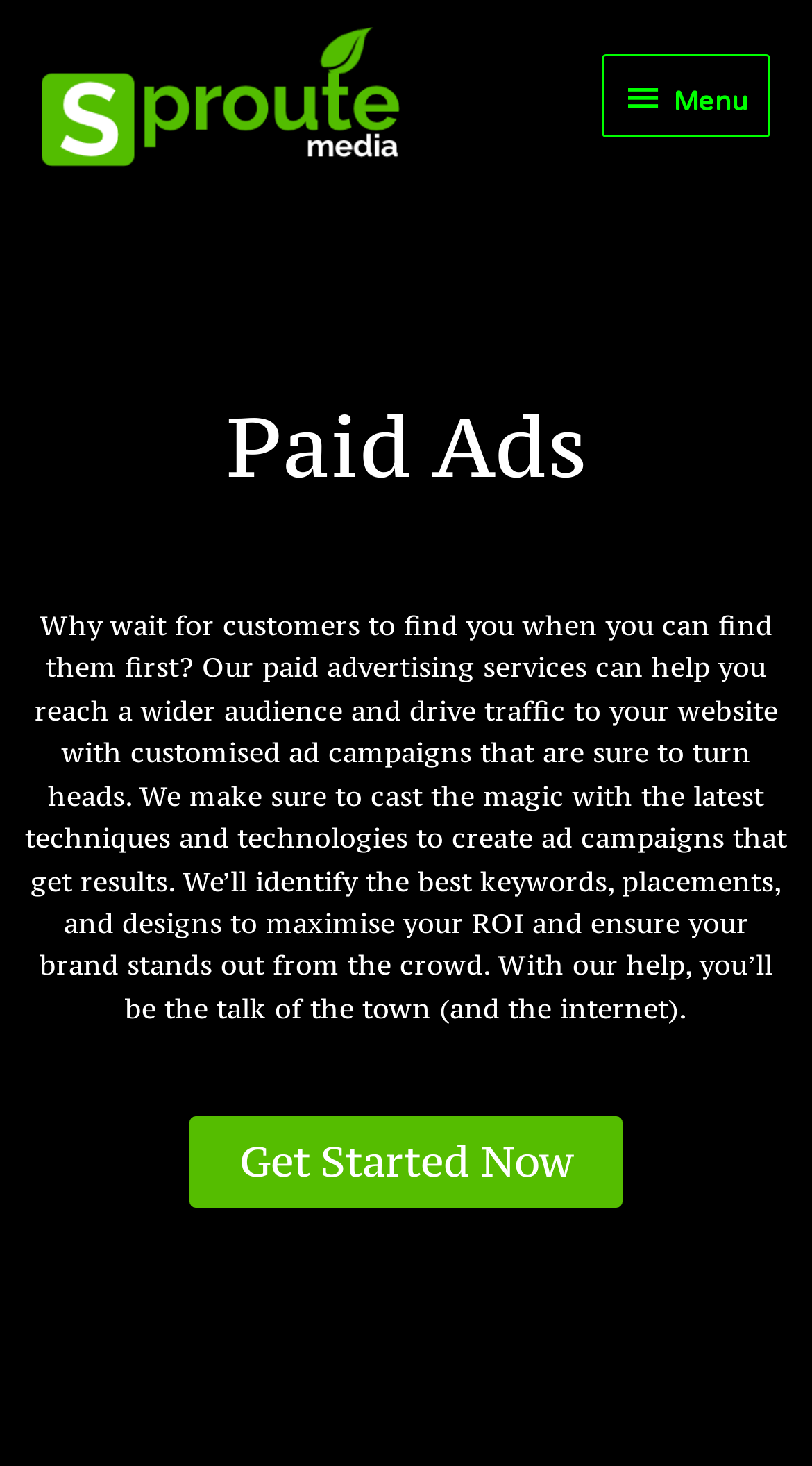What is the tone of the webpage?
Give a single word or phrase answer based on the content of the image.

Professional